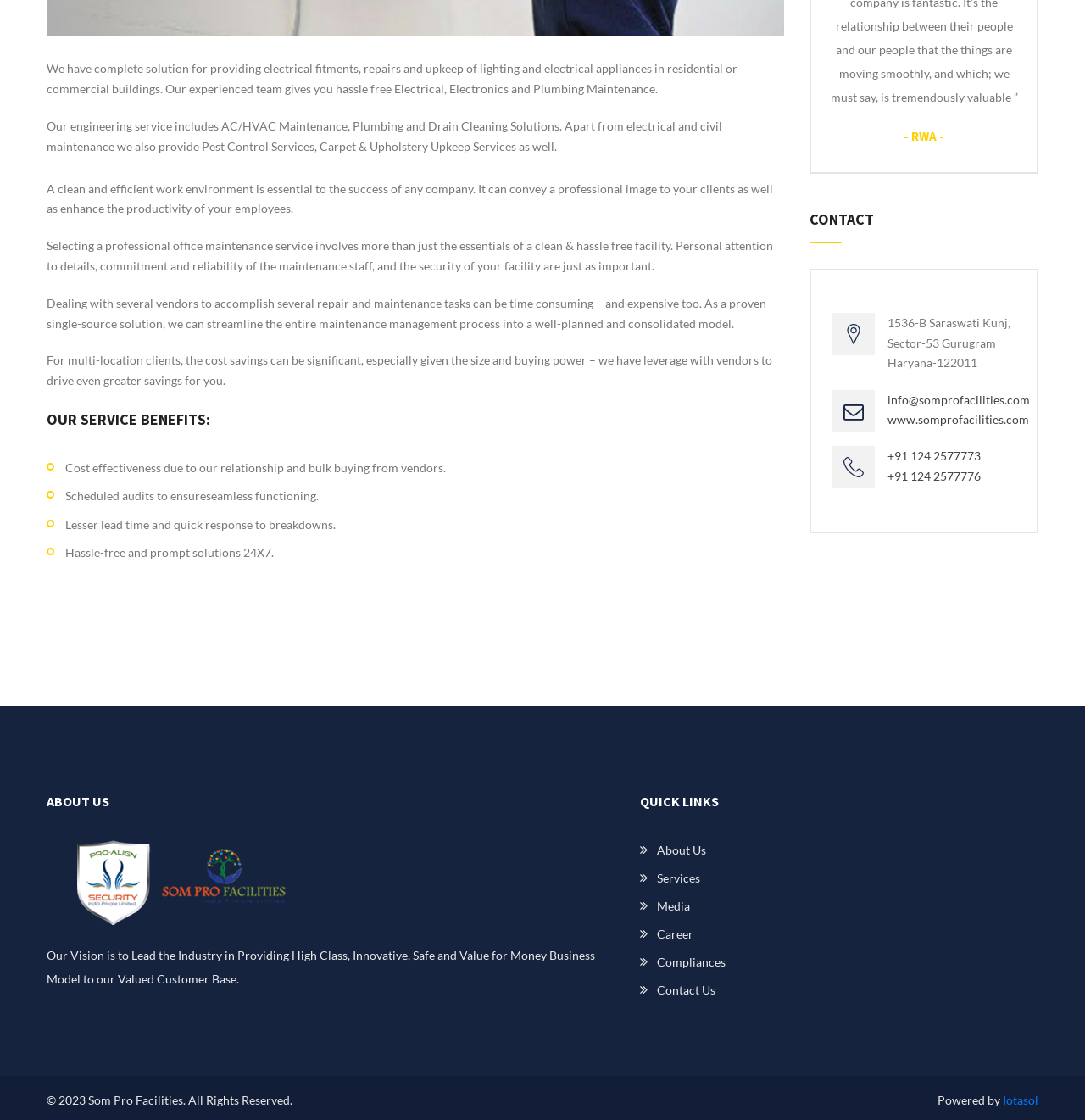Please pinpoint the bounding box coordinates for the region I should click to adhere to this instruction: "read about the company's vision".

[0.043, 0.846, 0.548, 0.88]